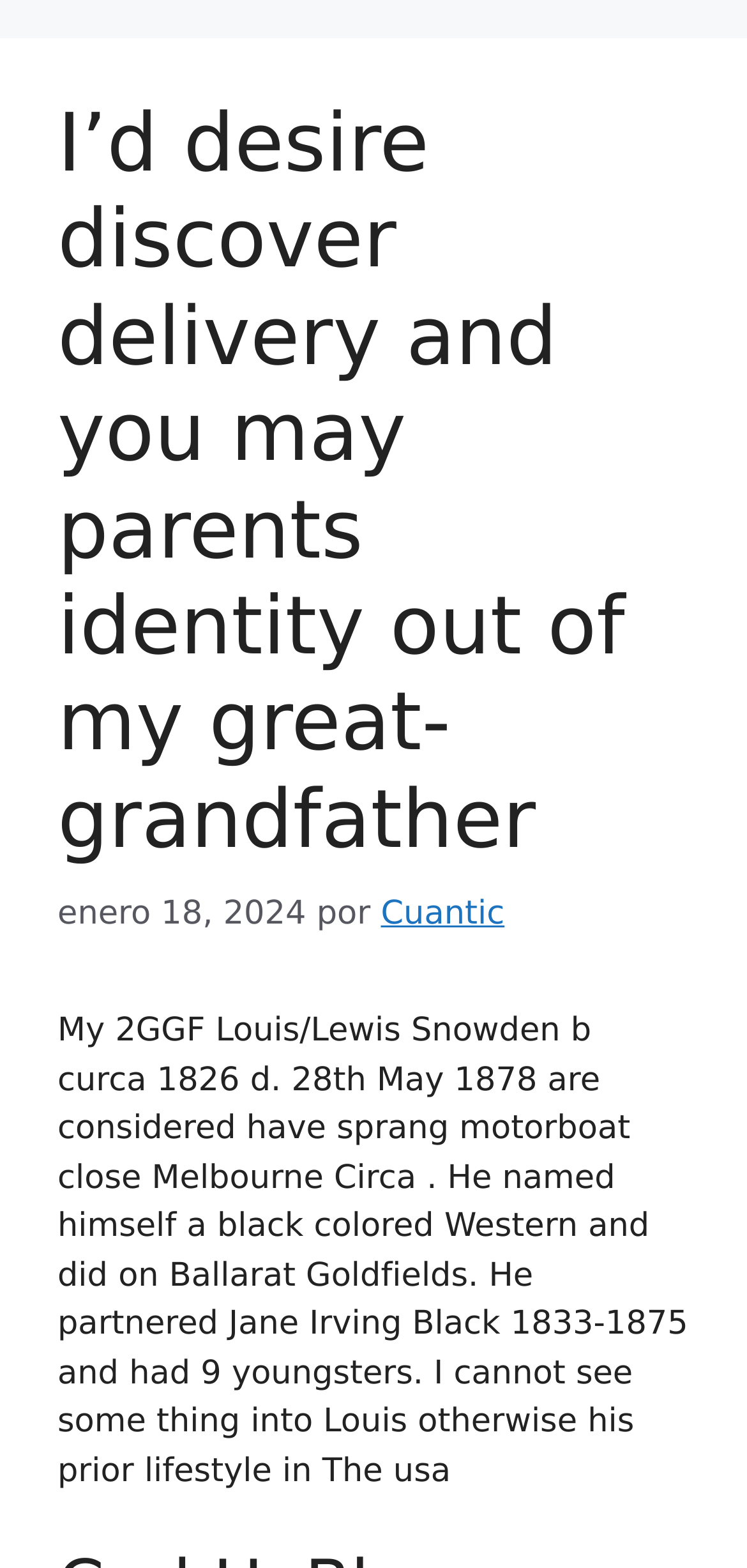Determine the main headline from the webpage and extract its text.

I’d desire discover delivery and you may parents identity out of my great-grandfather